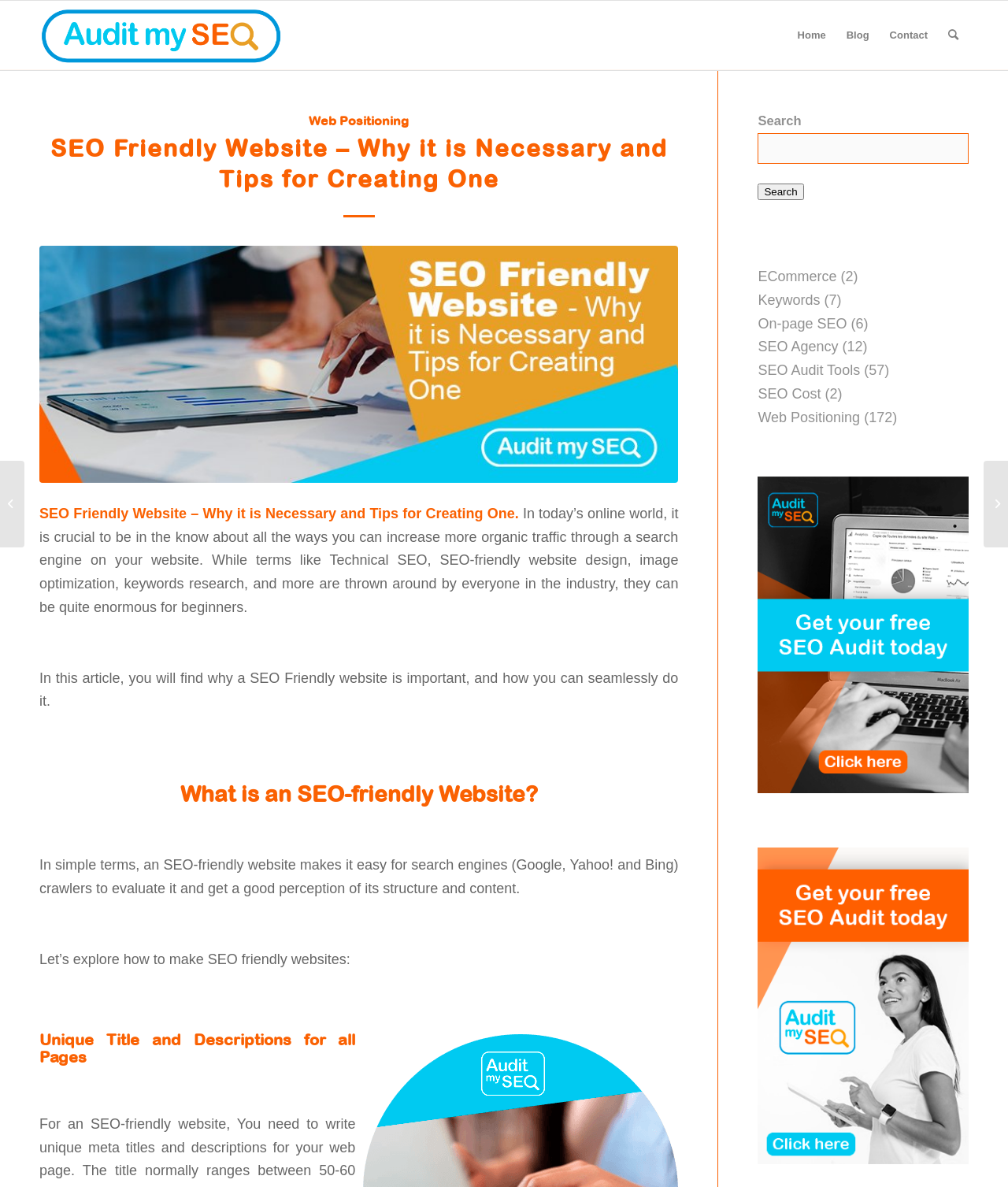What is the purpose of an SEO-friendly website?
Please provide a comprehensive answer to the question based on the webpage screenshot.

According to the webpage content, an SEO-friendly website makes it easy for search engines like Google, Yahoo!, and Bing to evaluate it and get a good perception of its structure and content.